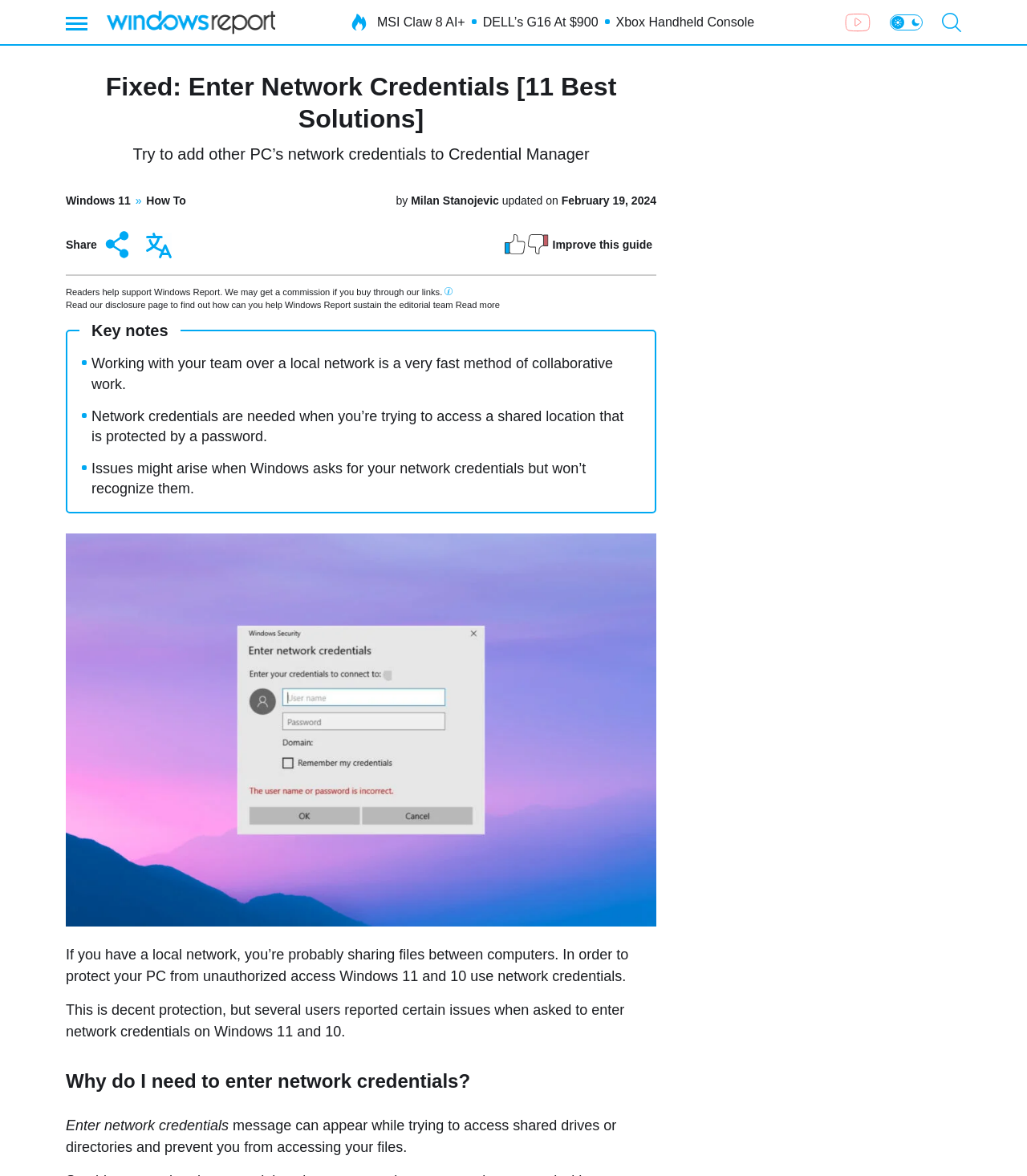What is the topic of this article? Refer to the image and provide a one-word or short phrase answer.

Enter Network Credentials on Windows 11